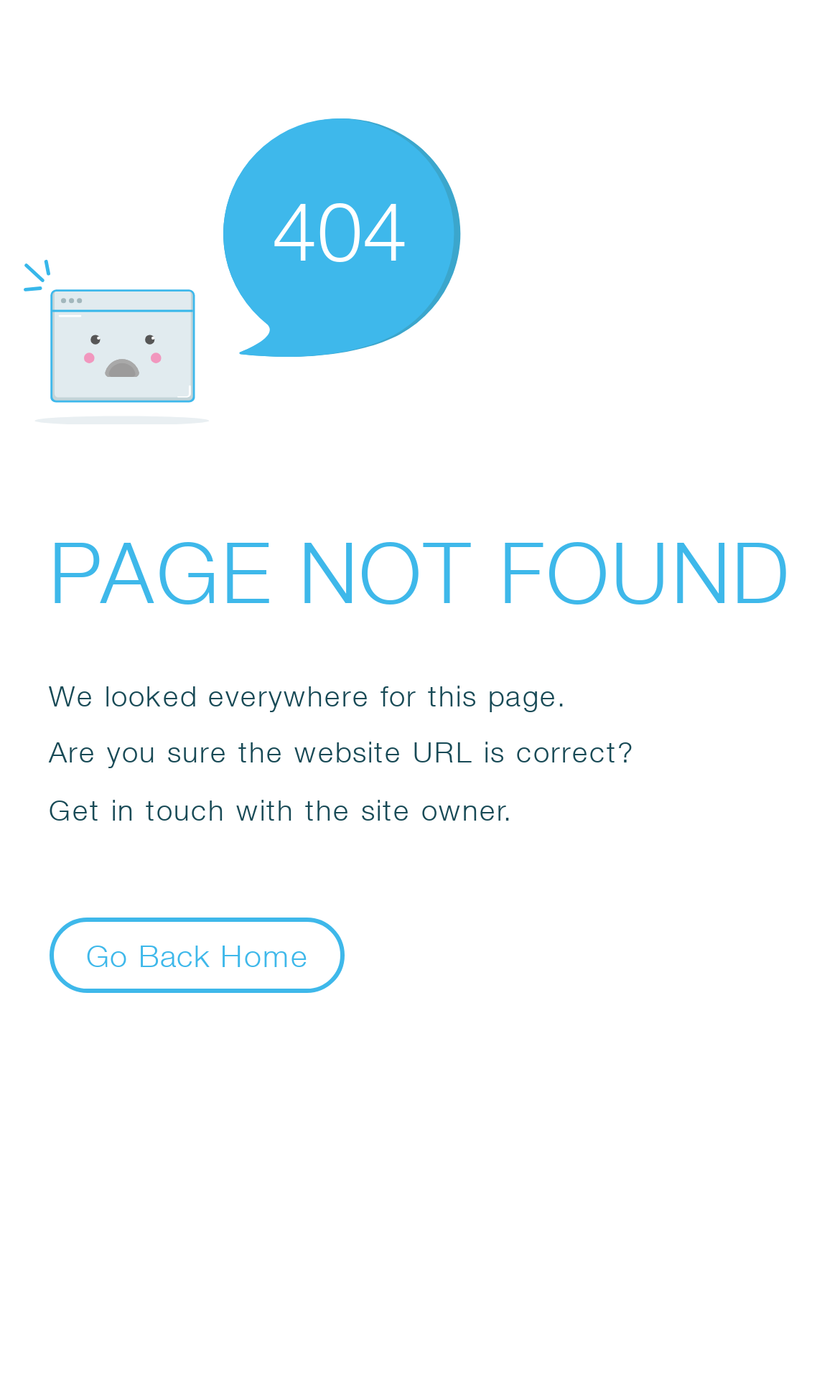Using the information in the image, give a comprehensive answer to the question: 
What is the main issue described on the page?

The main issue described on the page is that the page is not found, as indicated by the static text 'PAGE NOT FOUND' which is a prominent element on the webpage.